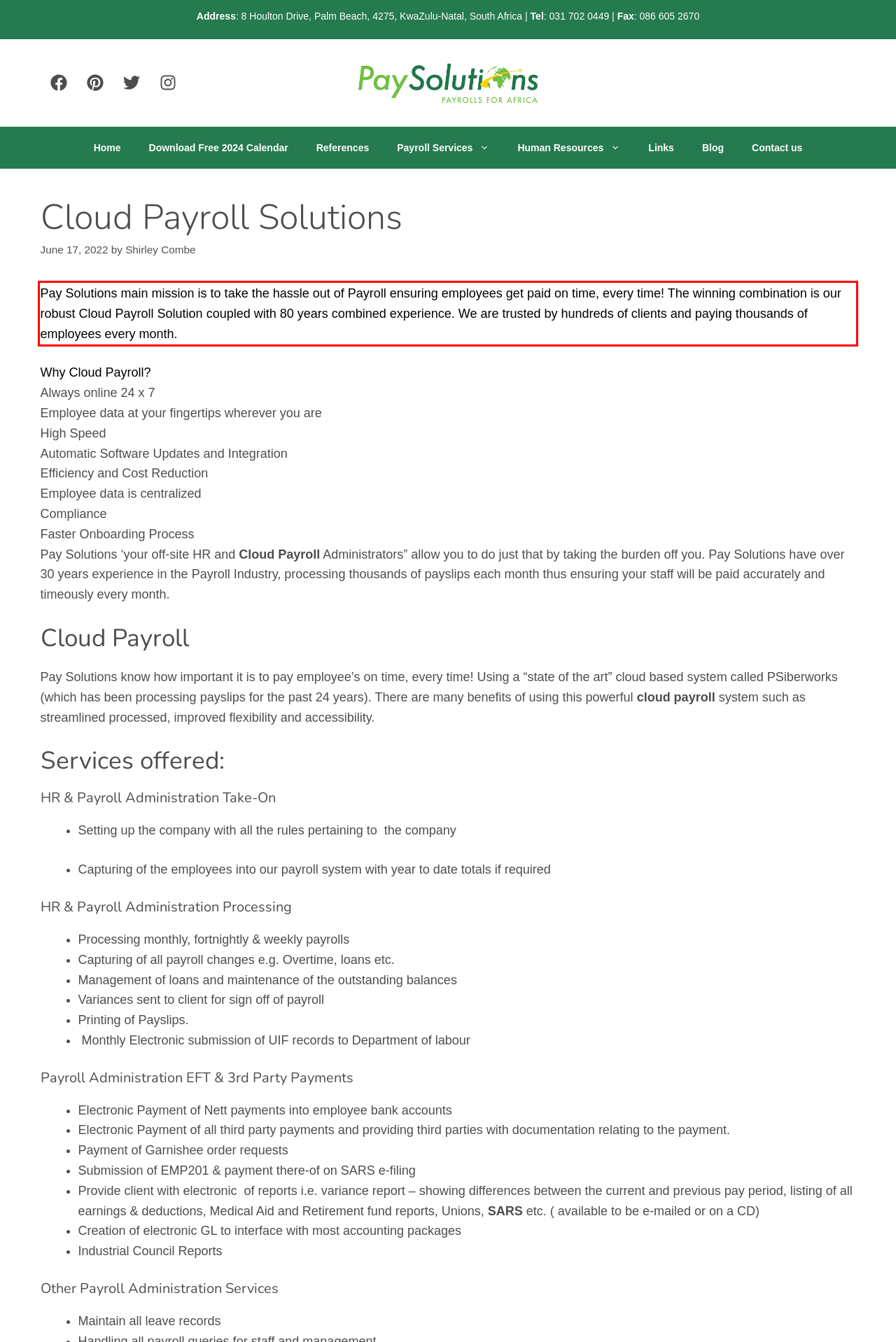Analyze the red bounding box in the provided webpage screenshot and generate the text content contained within.

Pay Solutions main mission is to take the hassle out of Payroll ensuring employees get paid on time, every time! The winning combination is our robust Cloud Payroll Solution coupled with 80 years combined experience. We are trusted by hundreds of clients and paying thousands of employees every month.